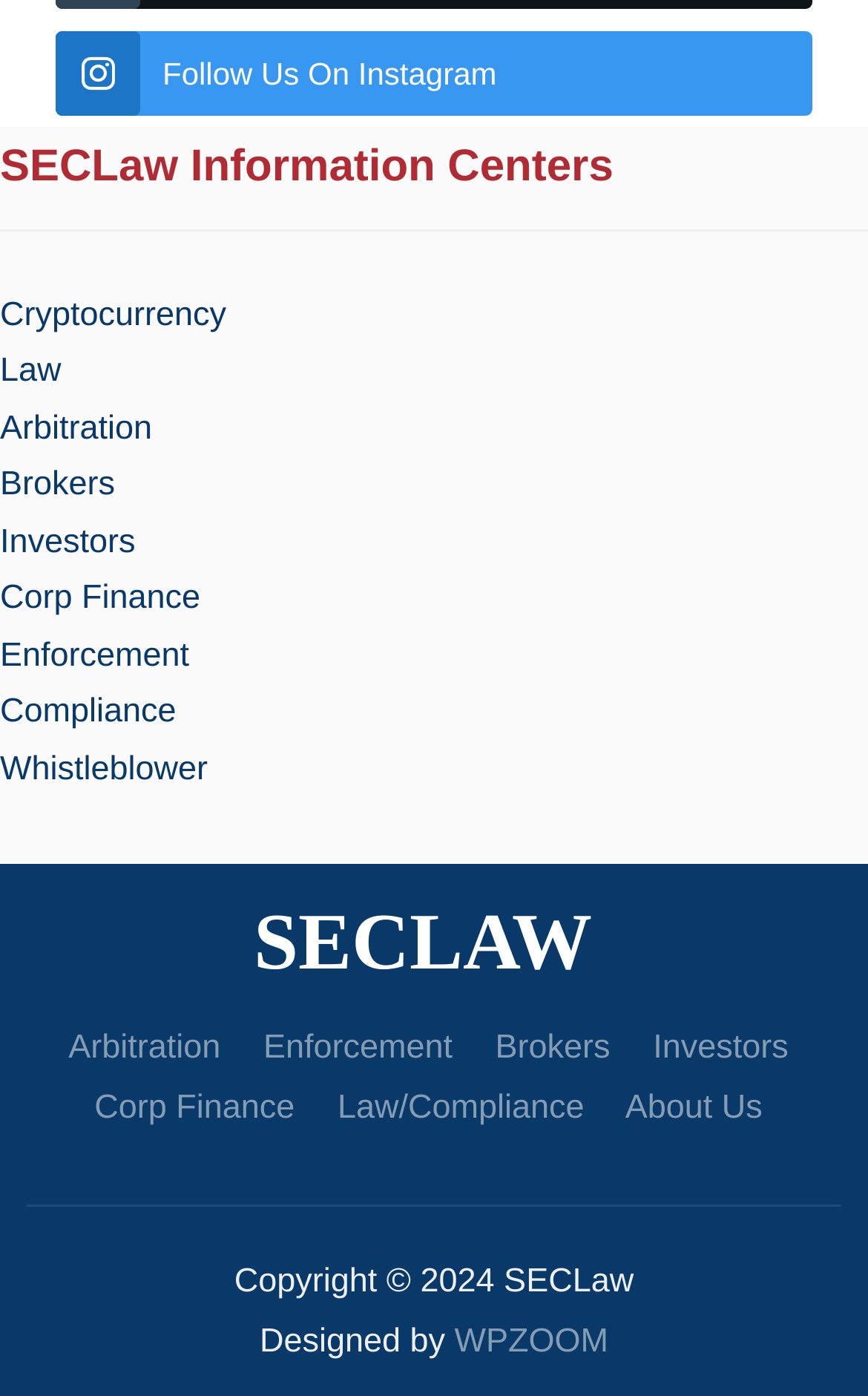Provide a brief response using a word or short phrase to this question:
What is the copyright year of the webpage?

2024